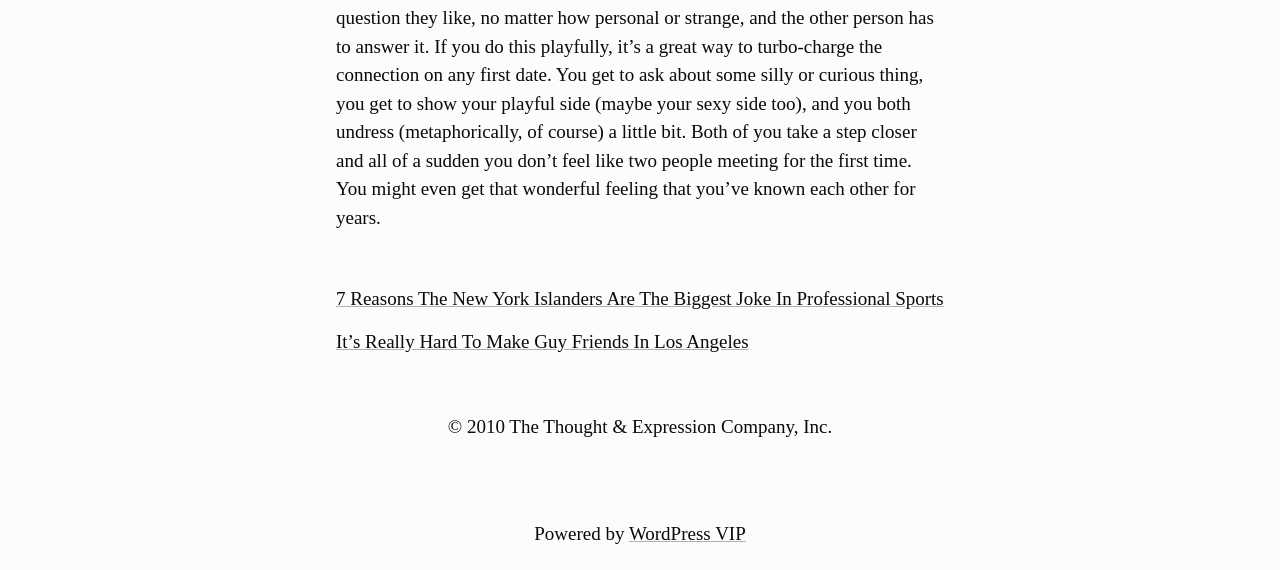Provide a one-word or one-phrase answer to the question:
What is the company name mentioned in the footer?

The Thought & Expression Company, Inc.